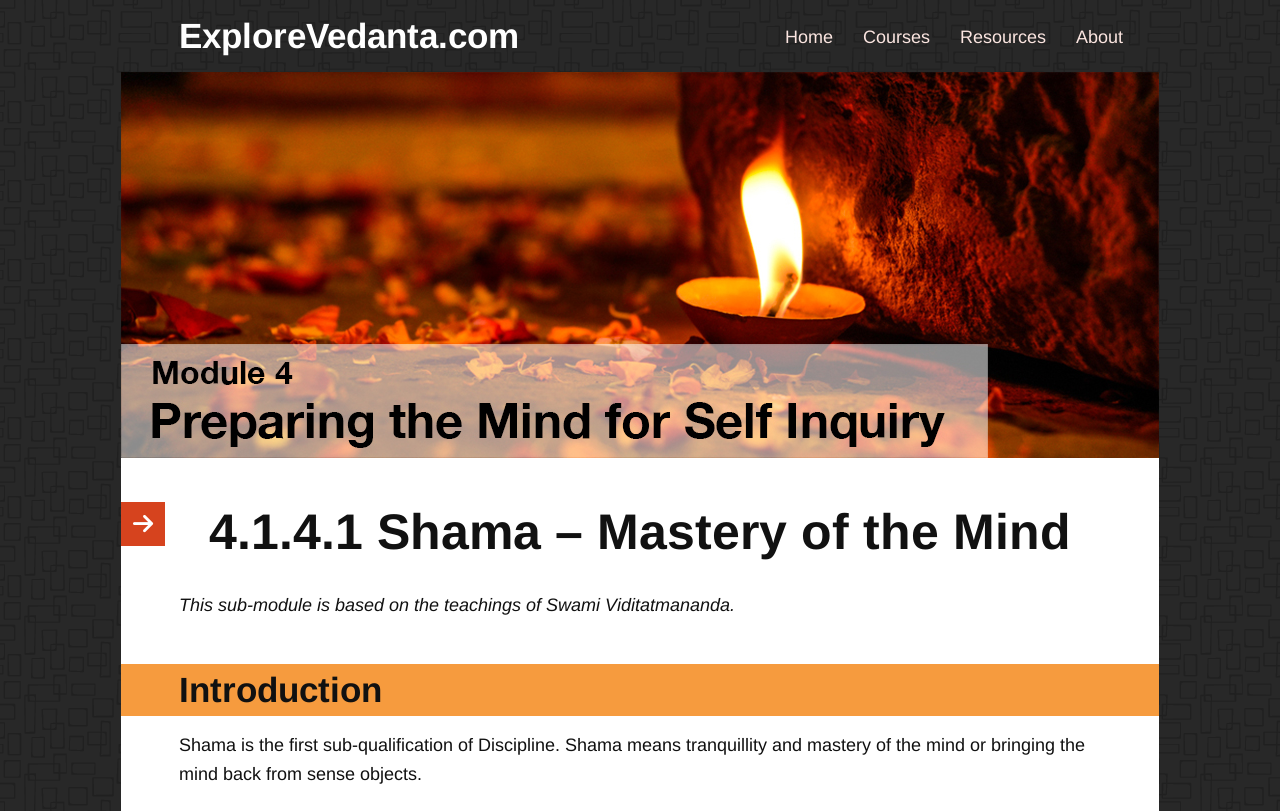Reply to the question with a single word or phrase:
Who is the teacher behind this sub-module?

Swami Viditatmananda